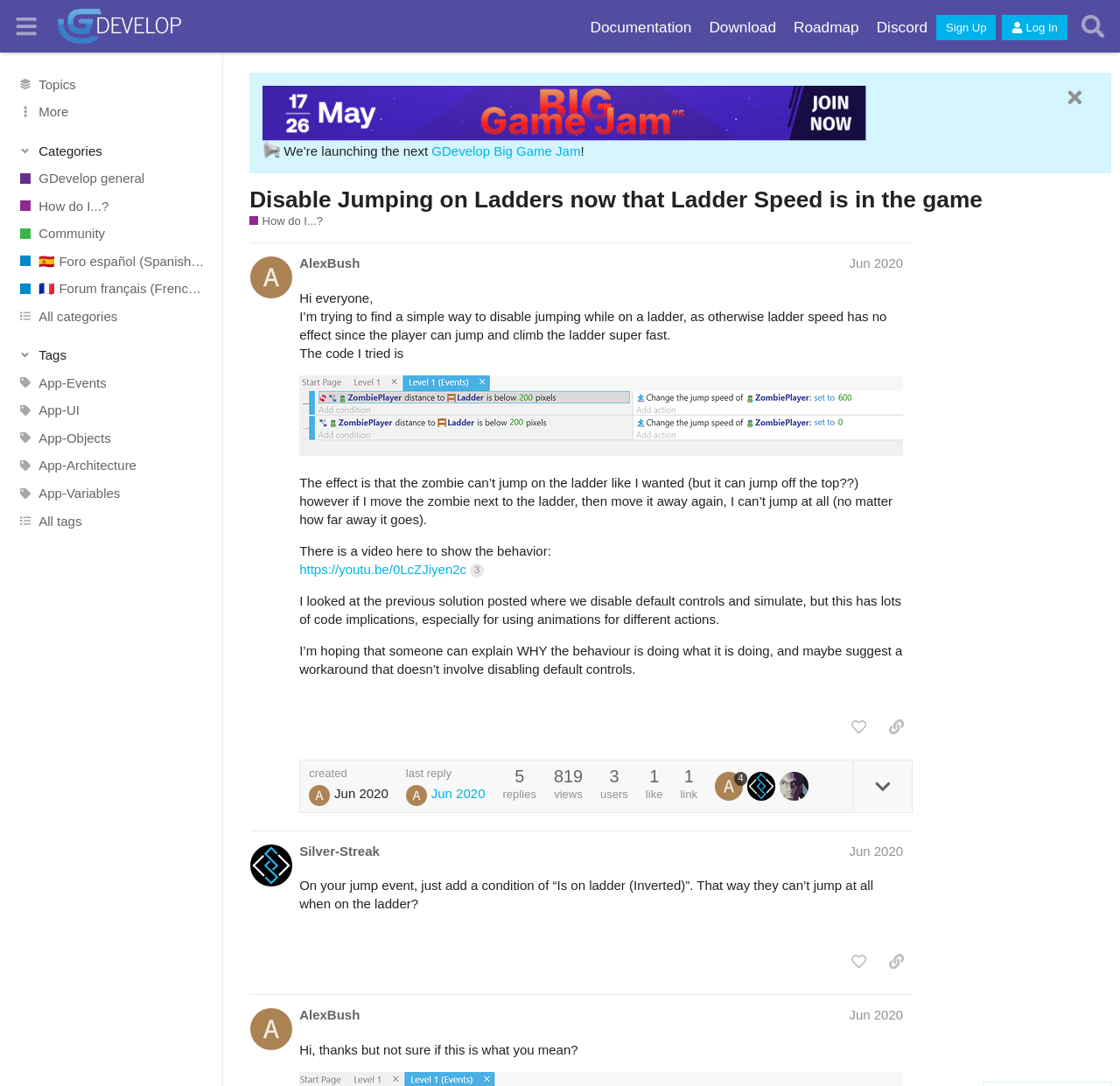Find the main header of the webpage and produce its text content.

Disable Jumping on Ladders now that Ladder Speed is in the game